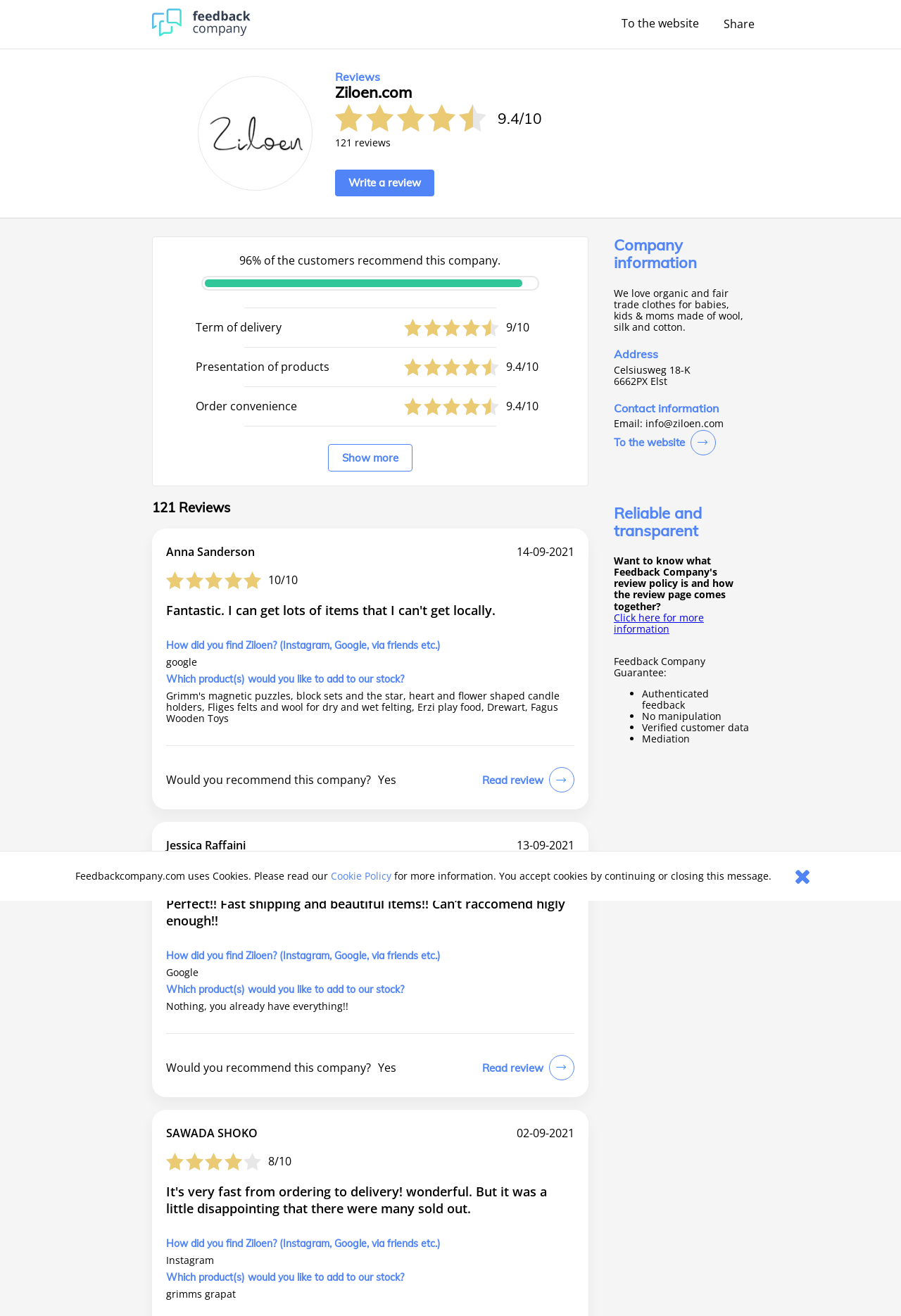Find the bounding box coordinates of the area to click in order to follow the instruction: "Click the 'Share' button".

[0.798, 0.013, 0.842, 0.024]